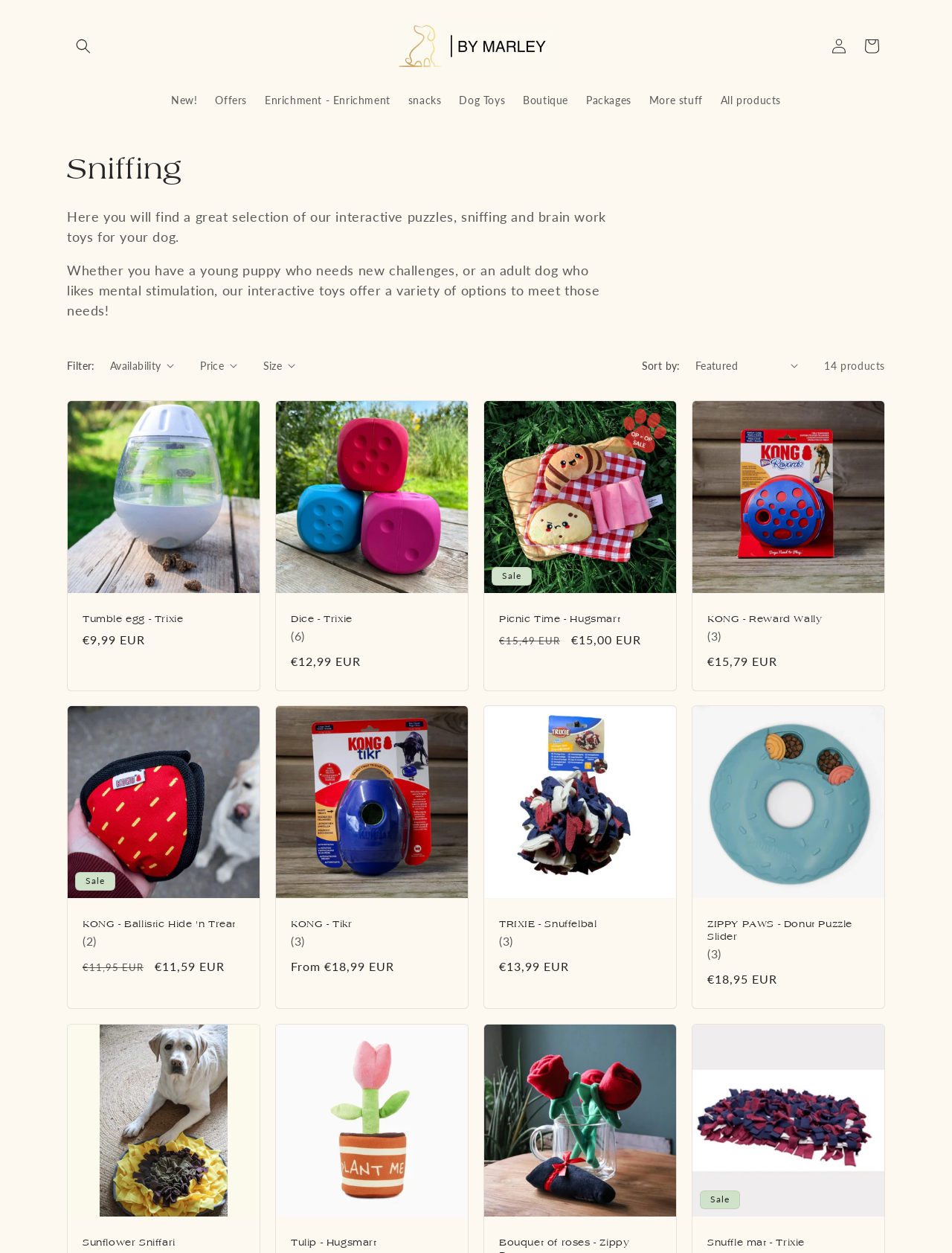Provide the bounding box coordinates of the HTML element described by the text: "Snuffle mat - Trixie".

[0.743, 0.987, 0.913, 0.997]